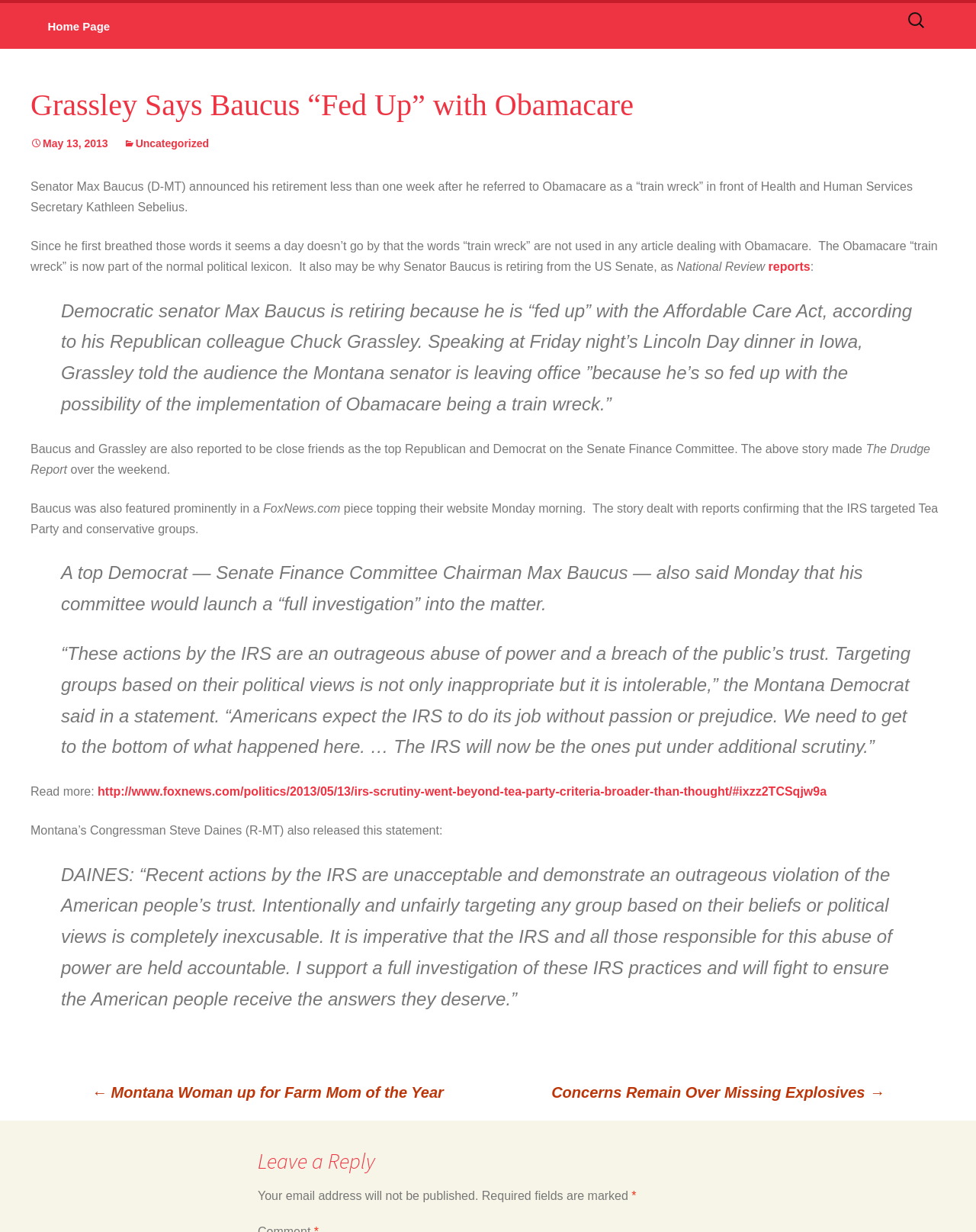Please indicate the bounding box coordinates of the element's region to be clicked to achieve the instruction: "Go to Home Page". Provide the coordinates as four float numbers between 0 and 1, i.e., [left, top, right, bottom].

[0.031, 0.002, 0.13, 0.04]